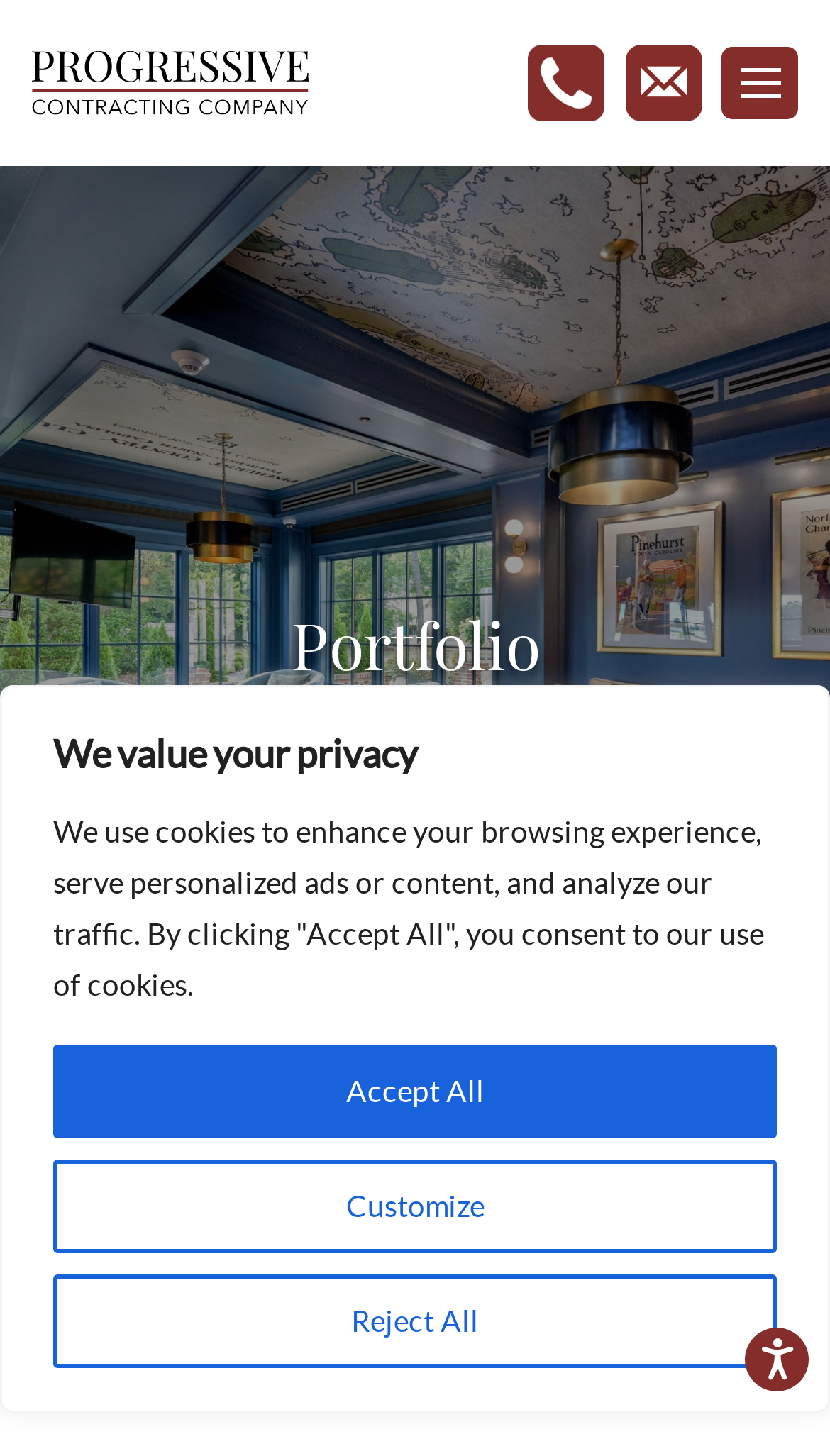Can you give a detailed response to the following question using the information from the image? What is the main category of the portfolio?

Based on the links provided under the 'Portfolio' heading, the main categories of the portfolio are Commercial, Fit Out, Government, Historic, Resort, and Restaurant.